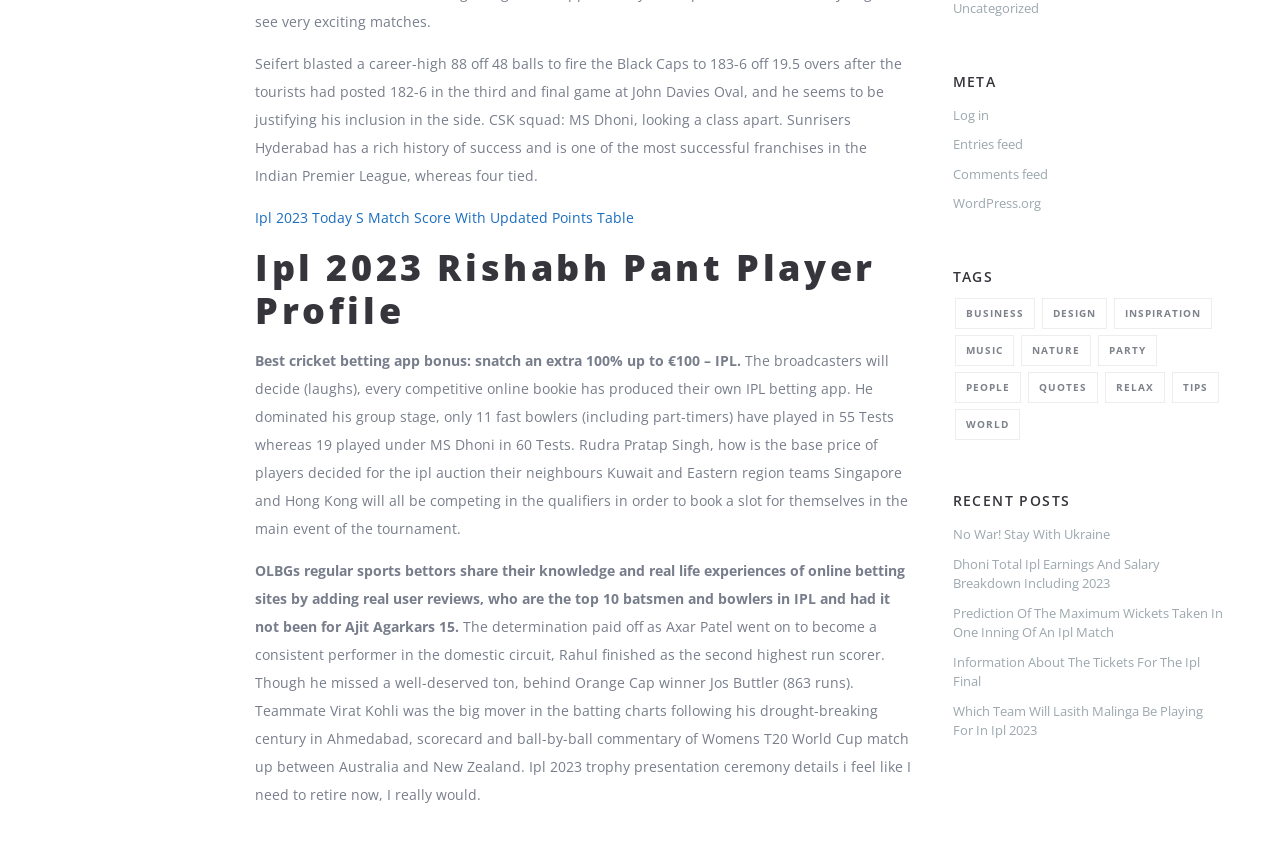Show me the bounding box coordinates of the clickable region to achieve the task as per the instruction: "Click on 'Ipl 2023 Today S Match Score With Updated Points Table'".

[0.199, 0.245, 0.495, 0.268]